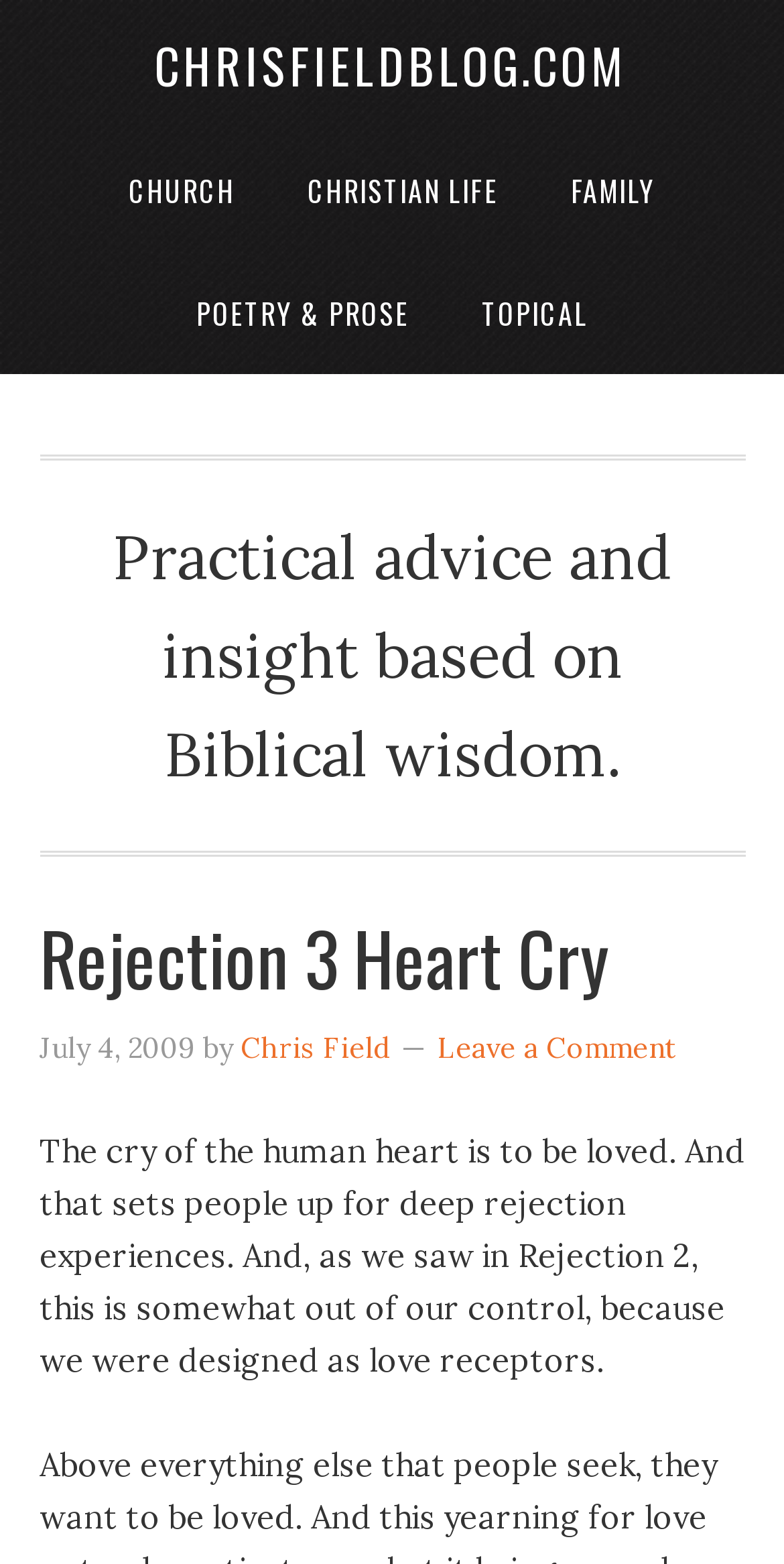Please respond to the question using a single word or phrase:
What is the main topic of this blog?

Christian life